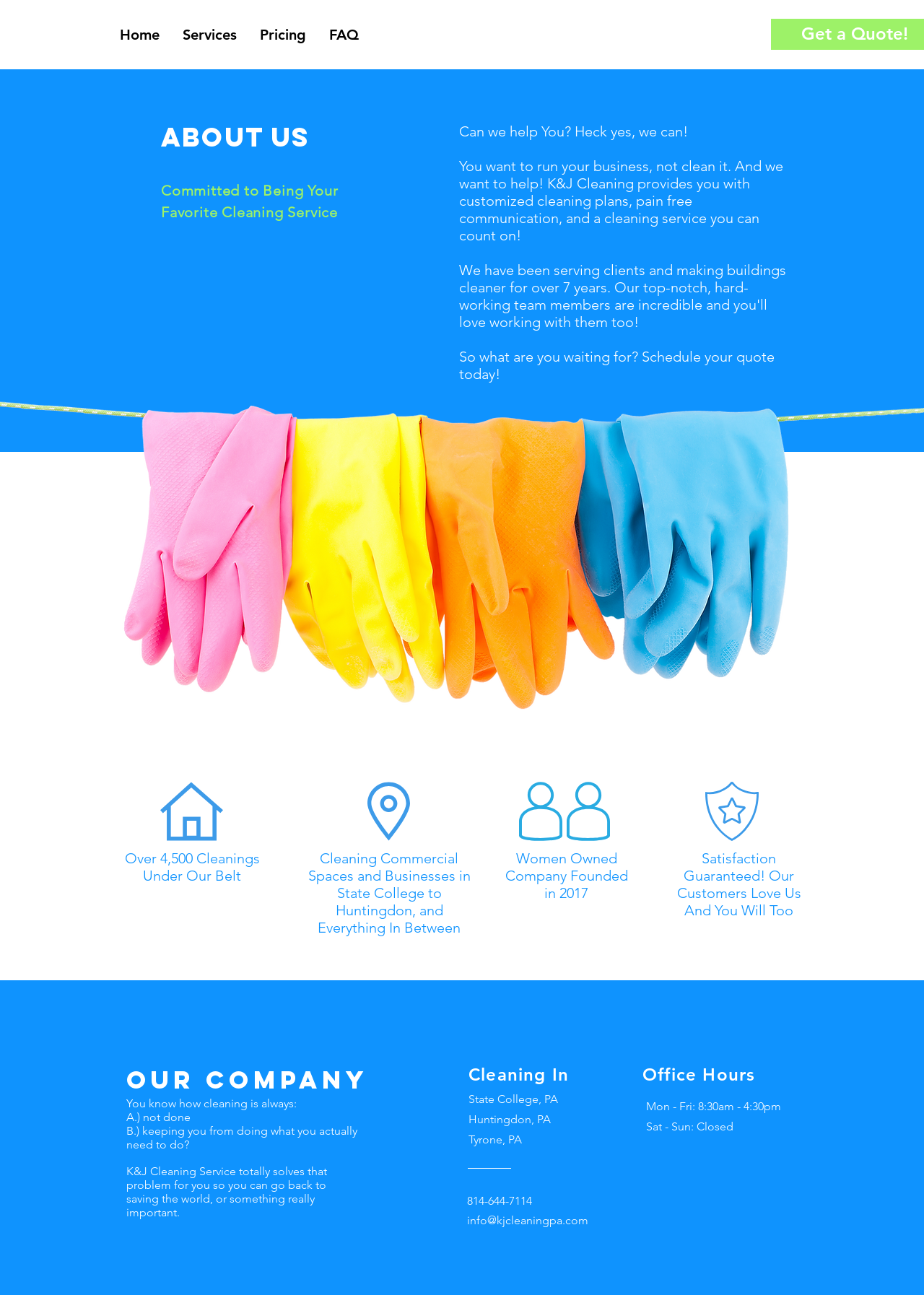Use one word or a short phrase to answer the question provided: 
What is guaranteed by K&J Cleaning?

Satisfaction